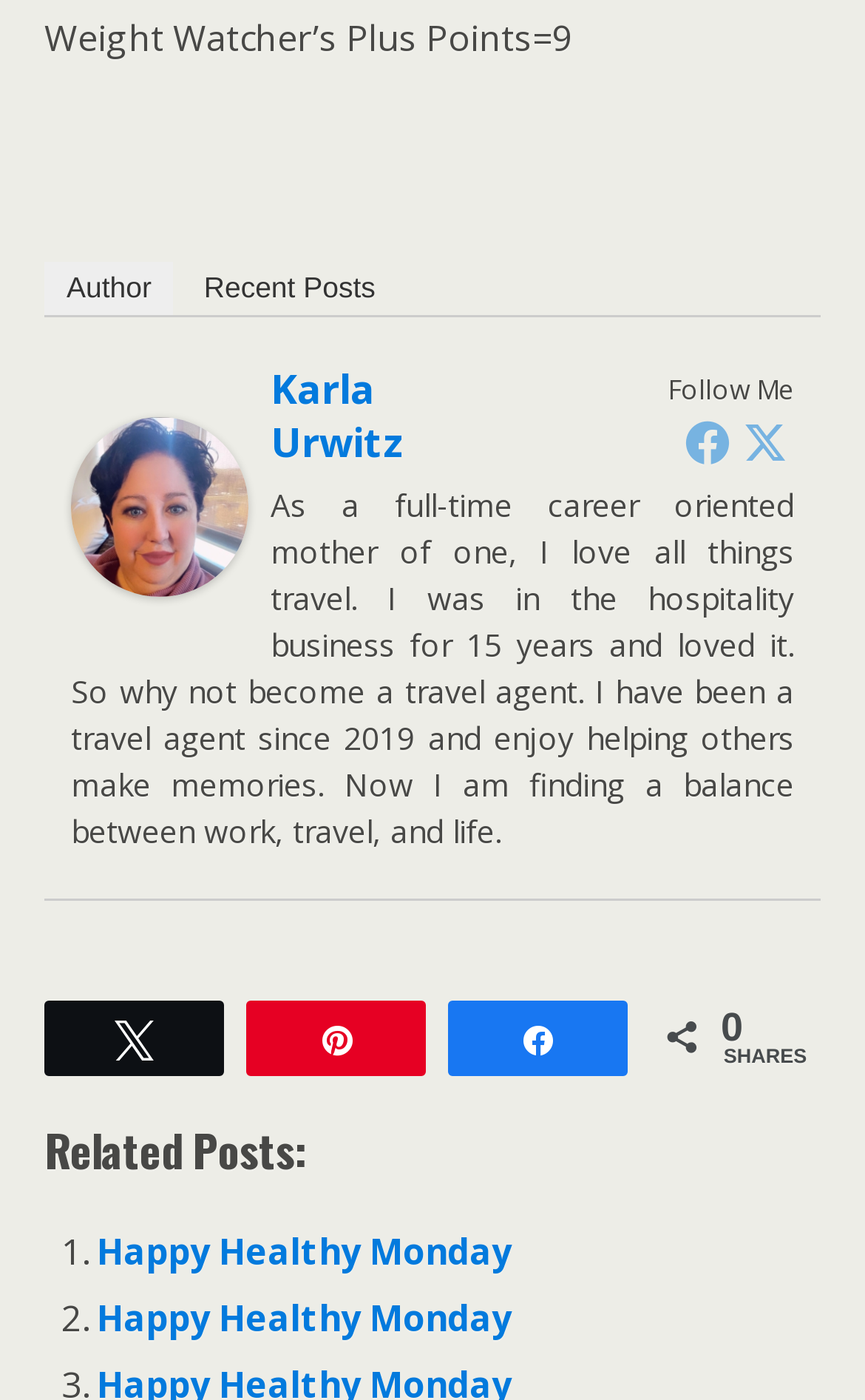Please determine the bounding box coordinates of the element's region to click for the following instruction: "View related post Happy Healthy Monday".

[0.112, 0.877, 0.592, 0.912]